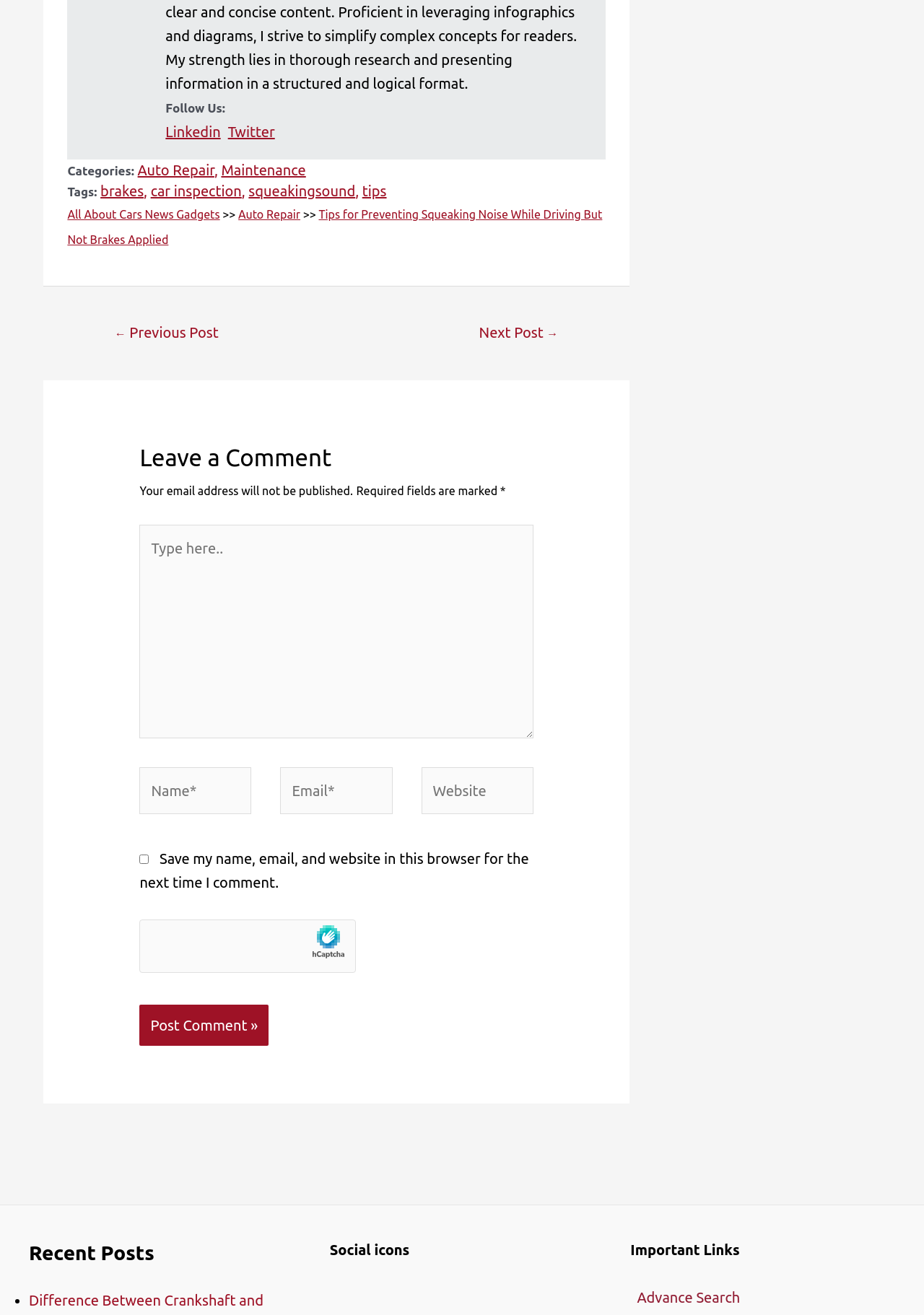From the webpage screenshot, predict the bounding box of the UI element that matches this description: "Next Post →".

[0.495, 0.241, 0.628, 0.266]